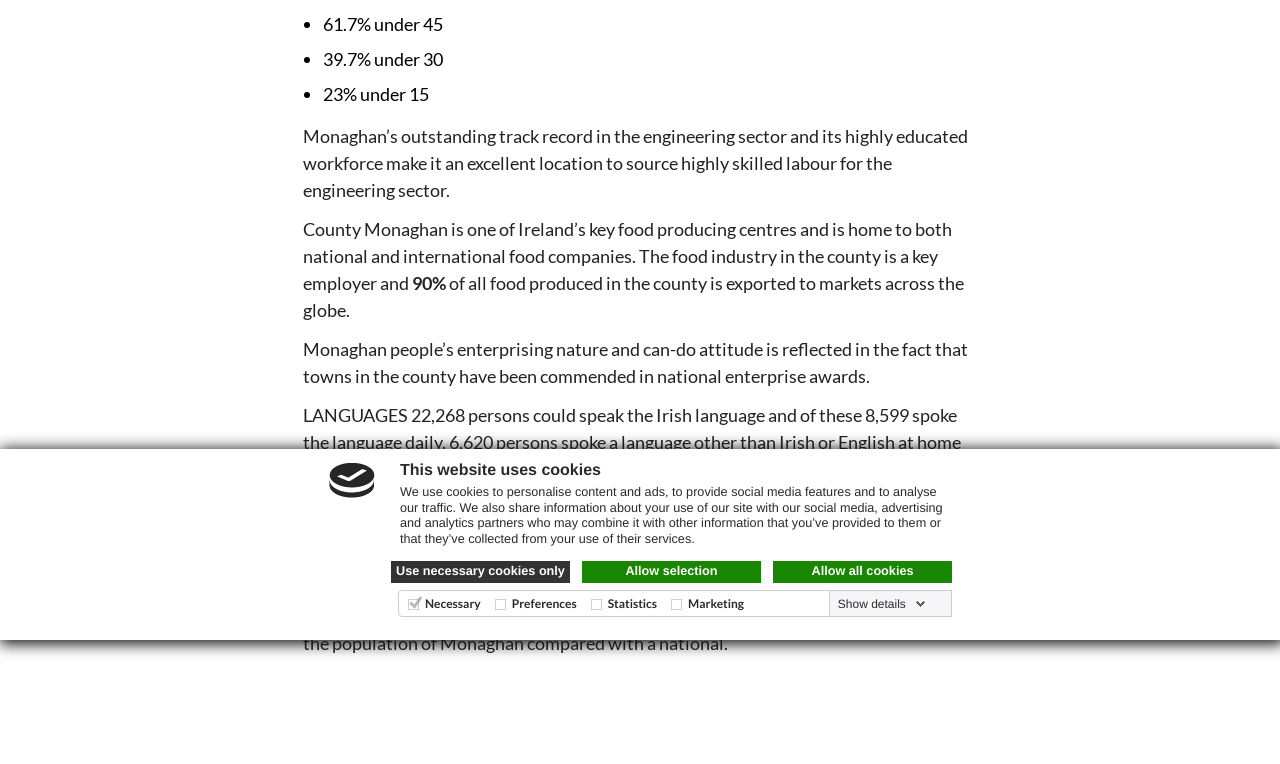Find the bounding box coordinates for the UI element that matches this description: "Use necessary cookies only".

[0.305, 0.735, 0.445, 0.764]